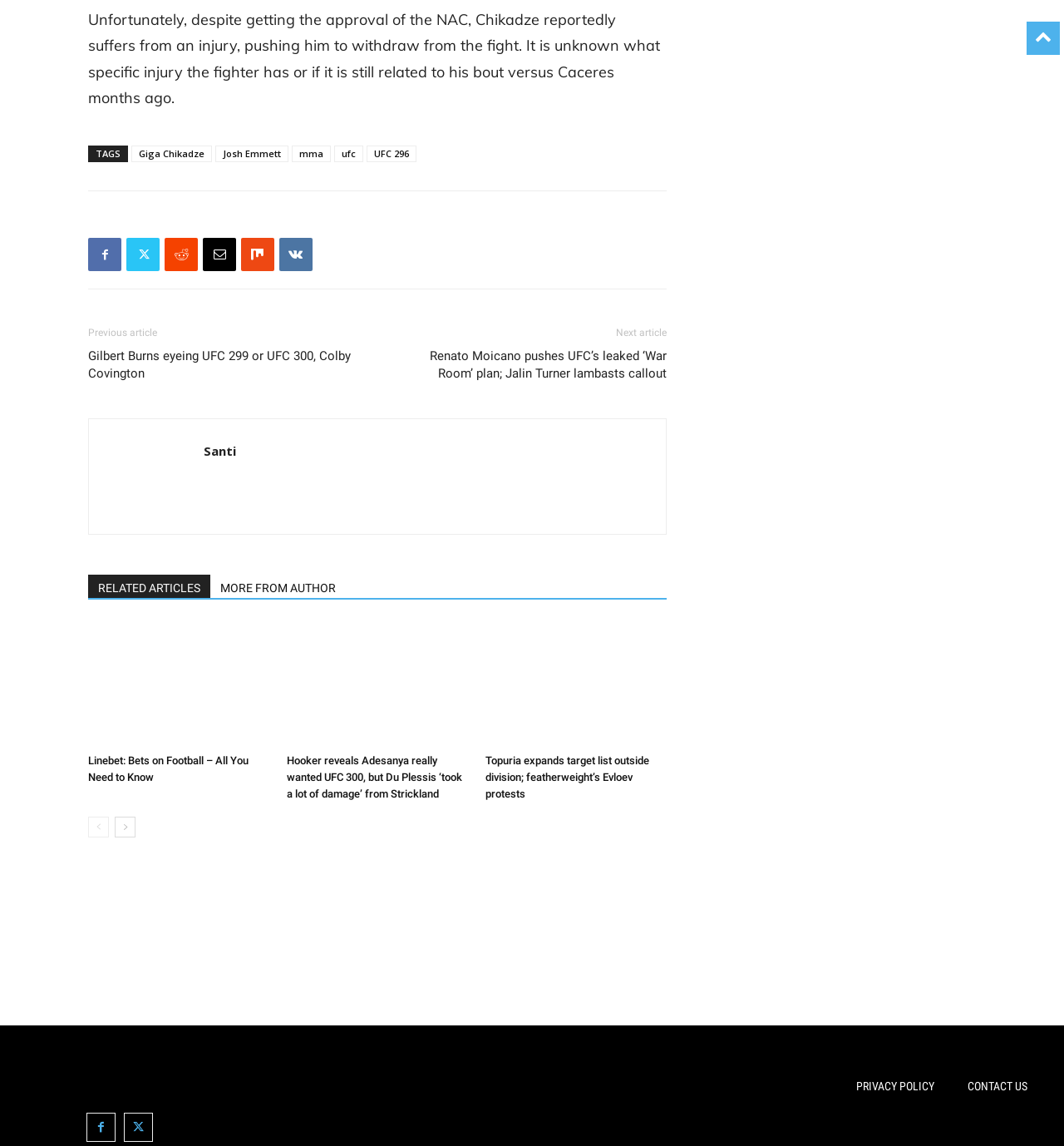Please specify the bounding box coordinates for the clickable region that will help you carry out the instruction: "Read the 'Why the New Bern Post?' article".

None